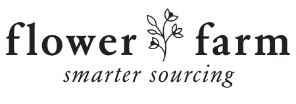Provide a thorough description of what you see in the image.

The image features the logo of "Flower Farm," which emphasizes their commitment to smarter sourcing in the flower industry. The logo's design includes elegant typography, featuring the words "flower" and "farm" in a stylized font, accompanied by delicate line-drawn botanical elements that evoke the freshness and vibrancy of nature. This branding reflects the company's dedication to providing high-quality, fresh flowers, highlighting their ethos of connecting customers with the beauty of floral arrangements.